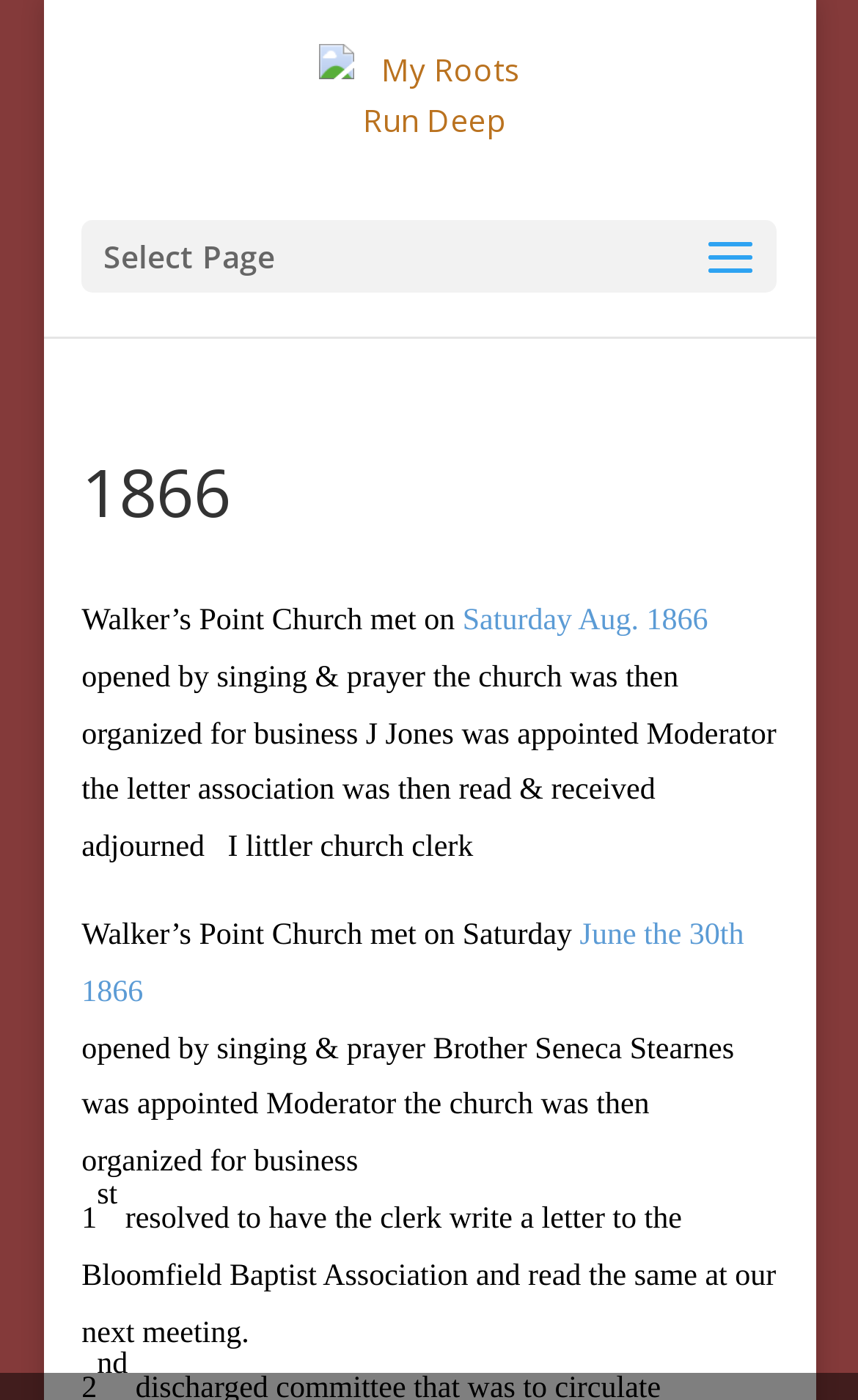Please respond to the question with a concise word or phrase:
Who was appointed Moderator in the first meeting?

J Jones